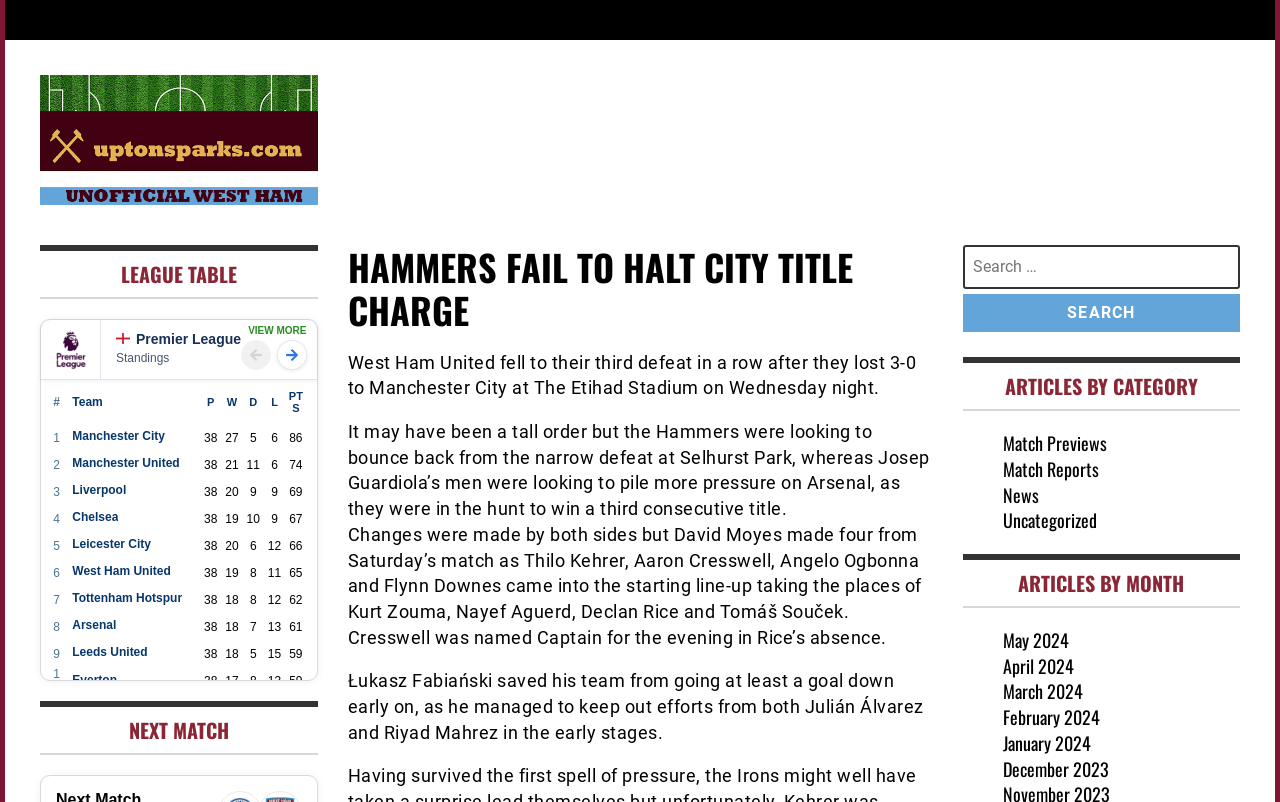From the webpage screenshot, predict the bounding box of the UI element that matches this description: "January 2024".

[0.783, 0.91, 0.852, 0.942]